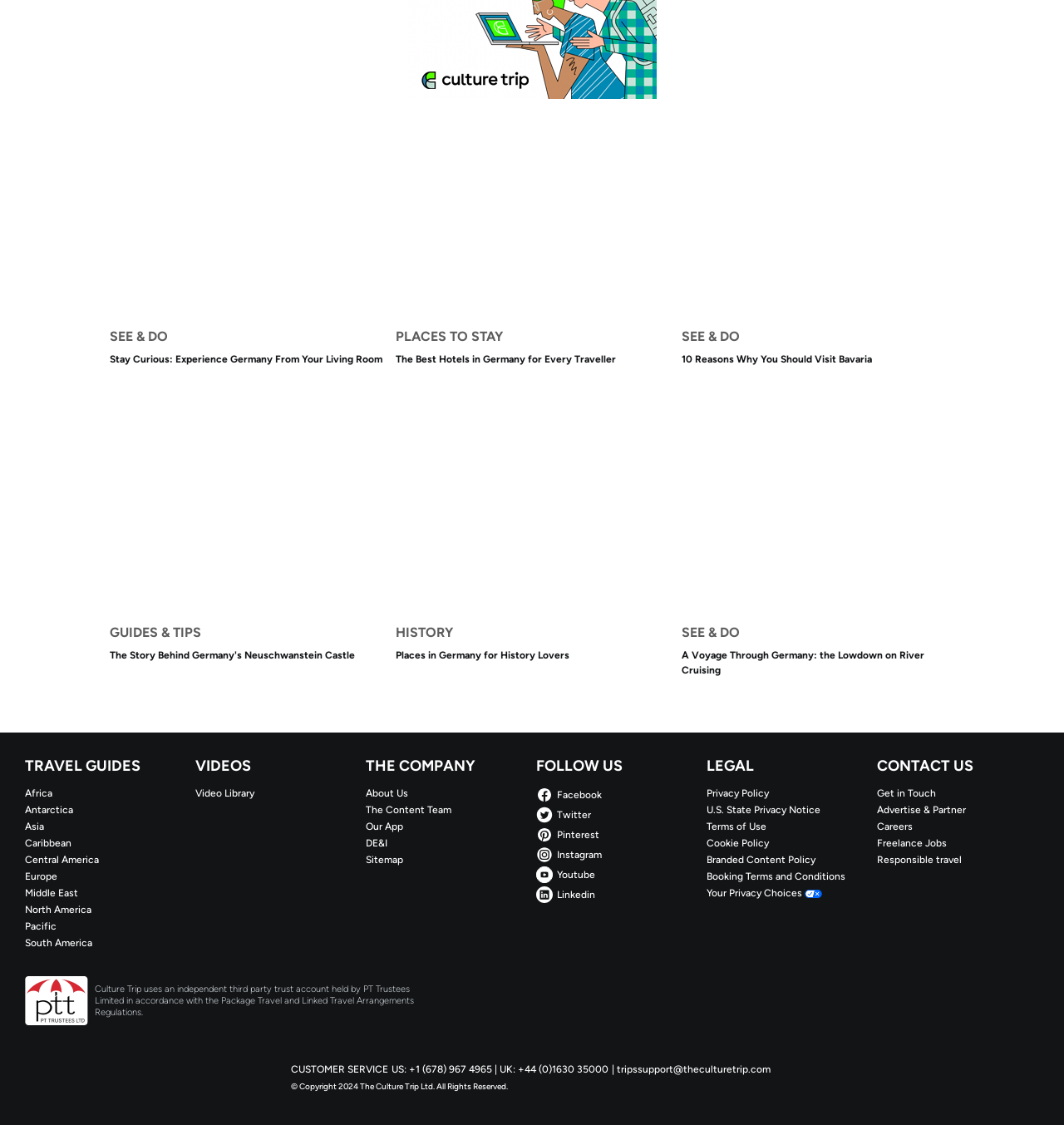Using the elements shown in the image, answer the question comprehensively: What is the name of the trust account holder?

I found a statement at the bottom of the webpage mentioning that 'Culture Trip uses an independent third party trust account held by PT Trustees Limited', which indicates that PT Trustees Limited is the trust account holder.